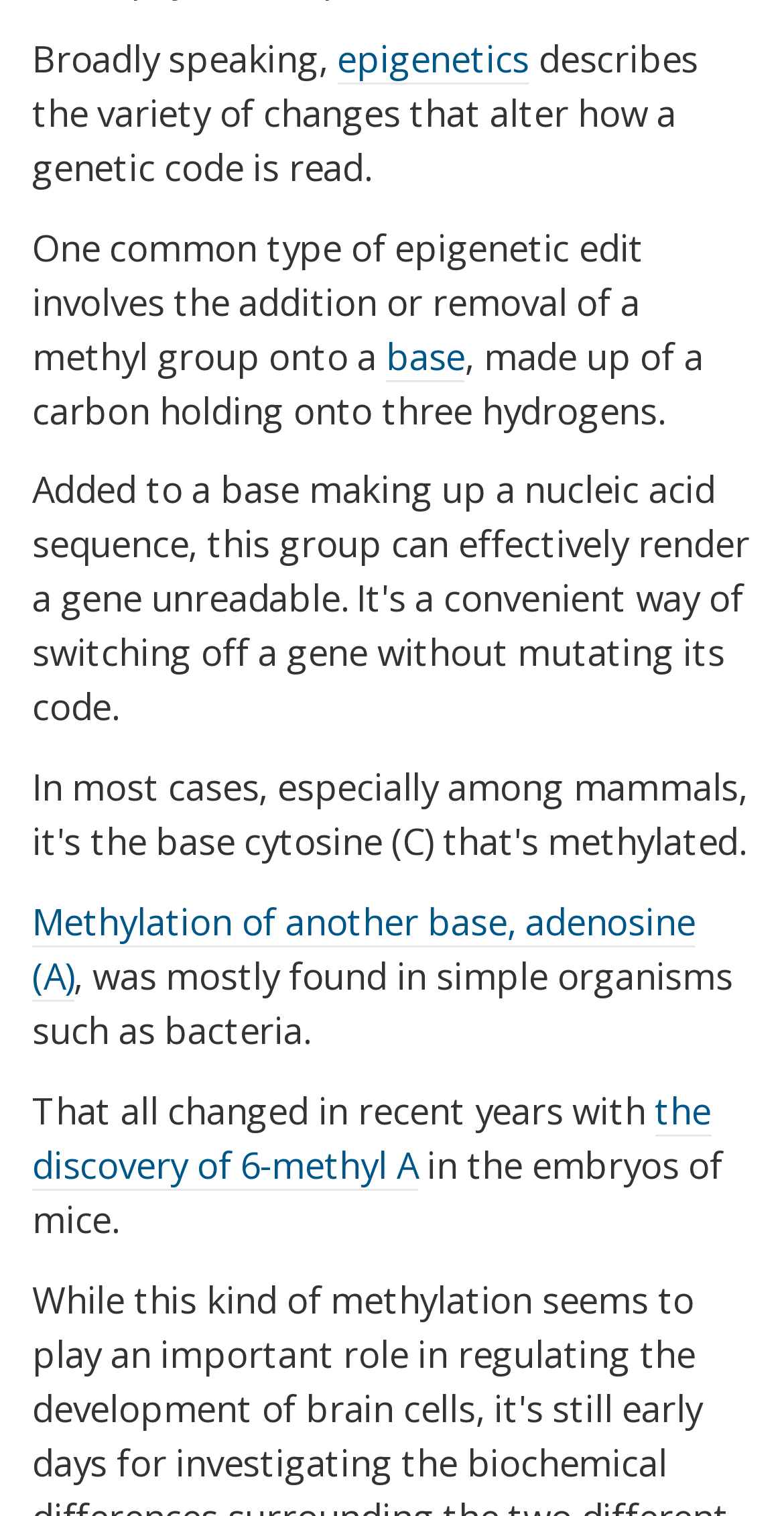Refer to the image and provide an in-depth answer to the question: 
What is a common type of epigenetic edit?

According to the webpage, one common type of epigenetic edit involves the addition or removal of a methyl group onto a base, which is mentioned in the second paragraph.